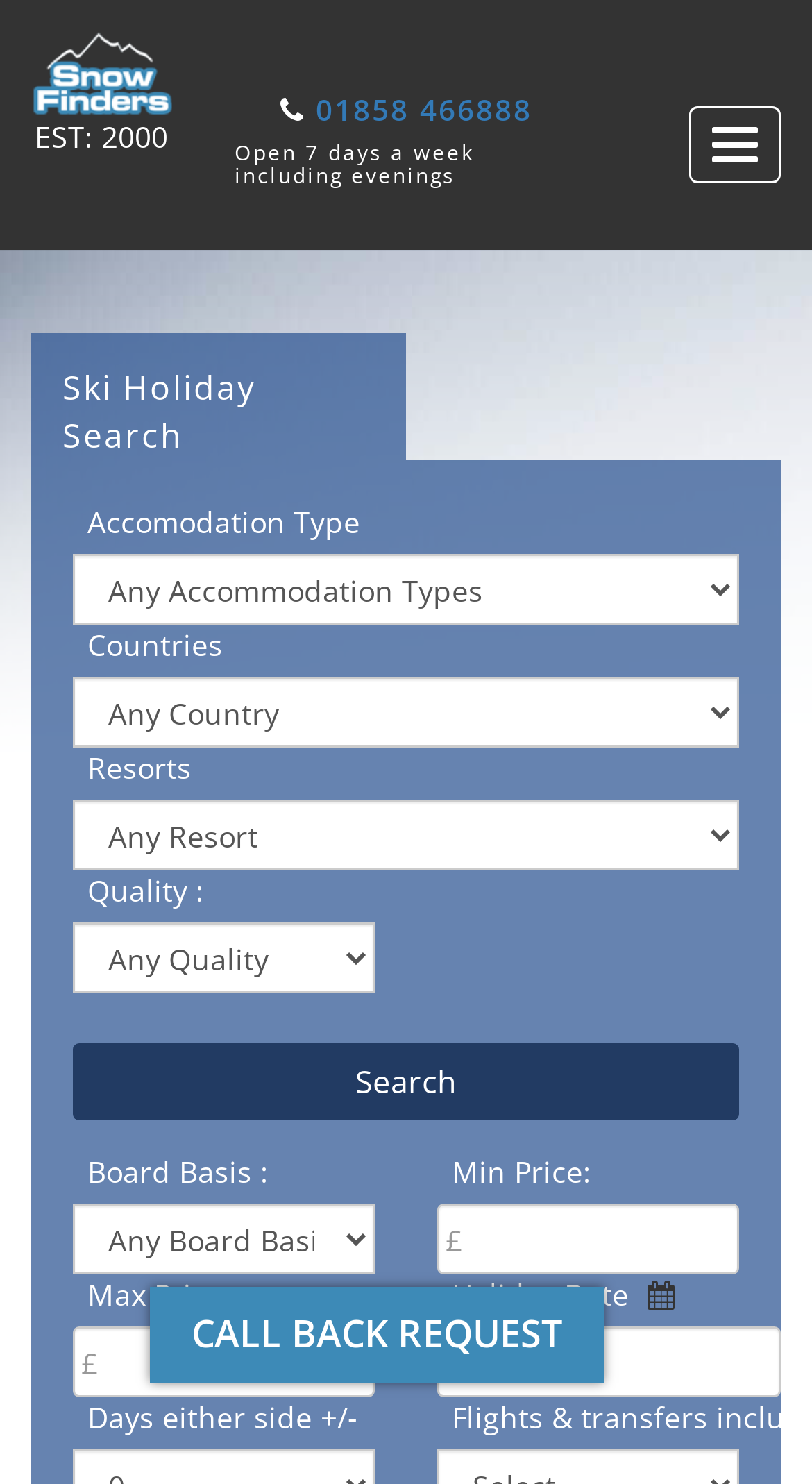Explain the features and main sections of the webpage comprehensively.

This webpage is about summer skiing destinations, with a focus on searching and booking ski holidays. At the top left, there is a logo of "Snowfinders" accompanied by a link to the website. Next to it, there is a text "EST: 2000" indicating the establishment year of the company. 

On the top right, there is a phone number "01858 466888" which is a clickable link, and a heading that states the company is "Open 7 days a week including evenings". A "Toggle navigation" button is also located on the top right corner.

Below the top section, there is a "Ski Holiday Search" section. This section contains several form fields, including dropdown menus for "Accommodation Type", "Countries", "Resorts", and "Quality". There are also fields for "Board Basis", "Min Price", and "Max Price", which are accompanied by textboxes to input the desired values. Additionally, there is a "Holiday Date" field with a textbox to input the date, and a field to specify the number of "Days either side +/-". 

A "Search" button is located at the bottom of the "Ski Holiday Search" section. On the bottom left, there is a "CALL BACK REQUEST" link. Overall, the webpage is designed to facilitate users in searching and booking their summer ski holidays.